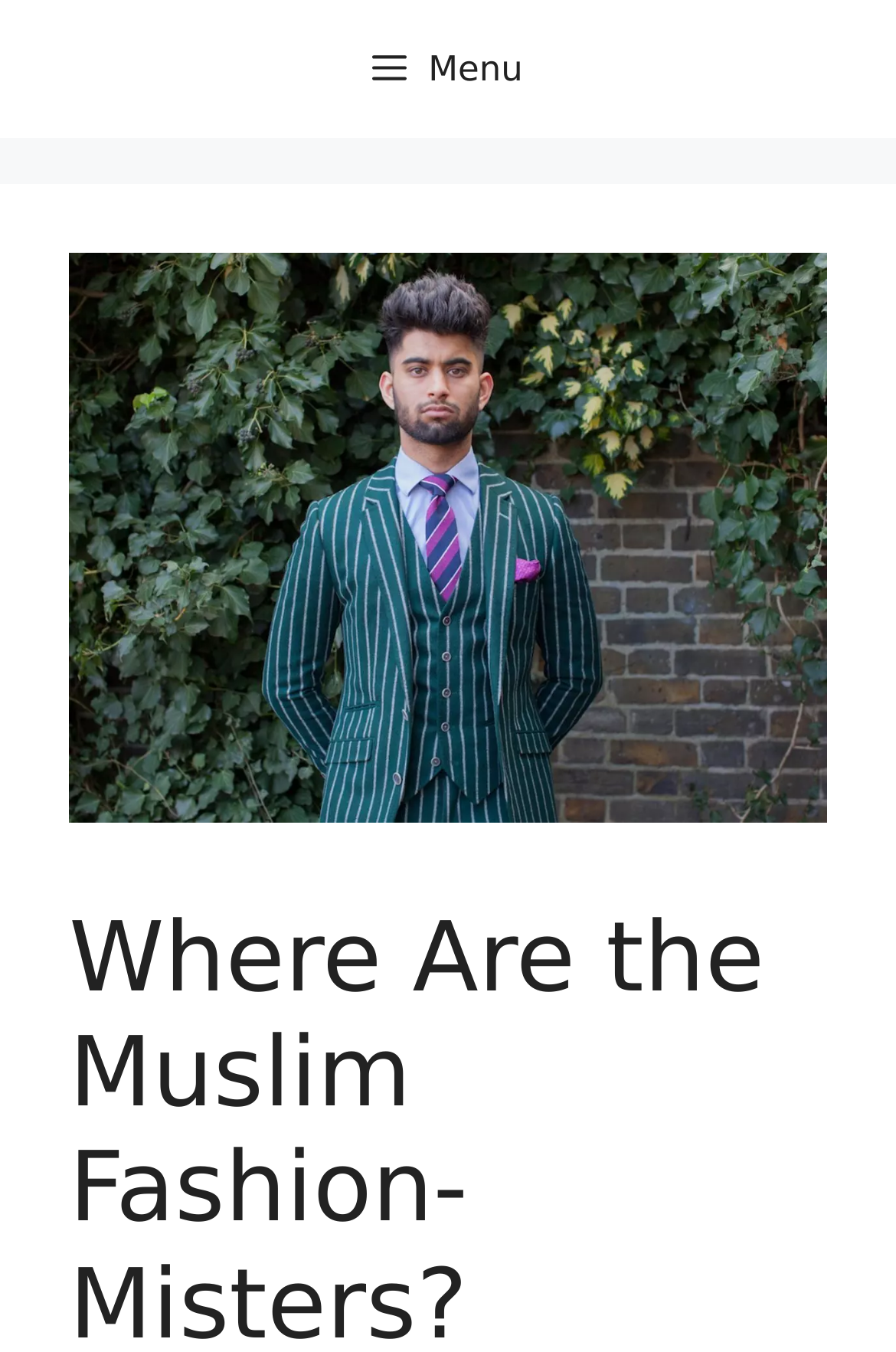Identify the bounding box for the element characterized by the following description: "Menu".

[0.051, 0.0, 0.949, 0.102]